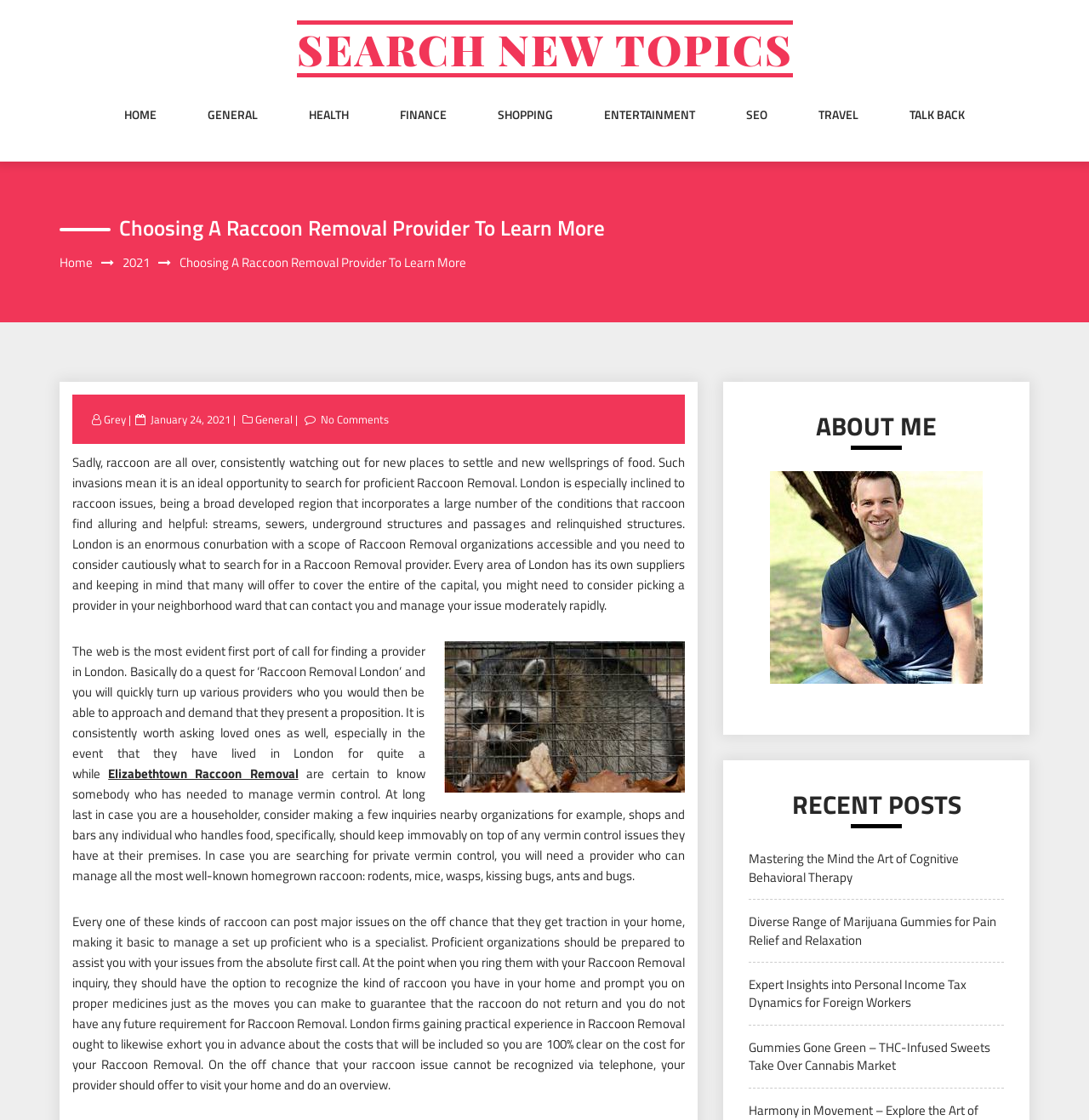Kindly determine the bounding box coordinates for the area that needs to be clicked to execute this instruction: "View recent posts".

[0.688, 0.702, 0.922, 0.736]